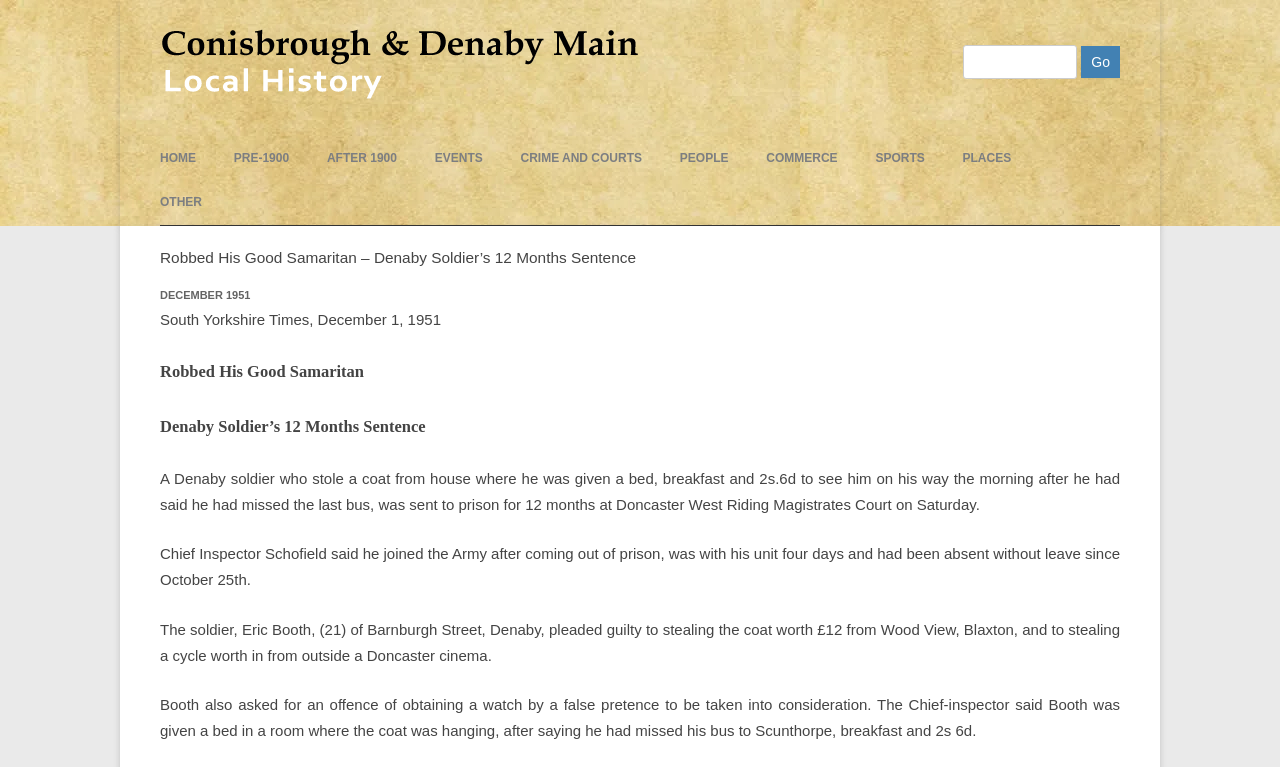Identify and provide the bounding box for the element described by: "Home".

[0.125, 0.177, 0.153, 0.235]